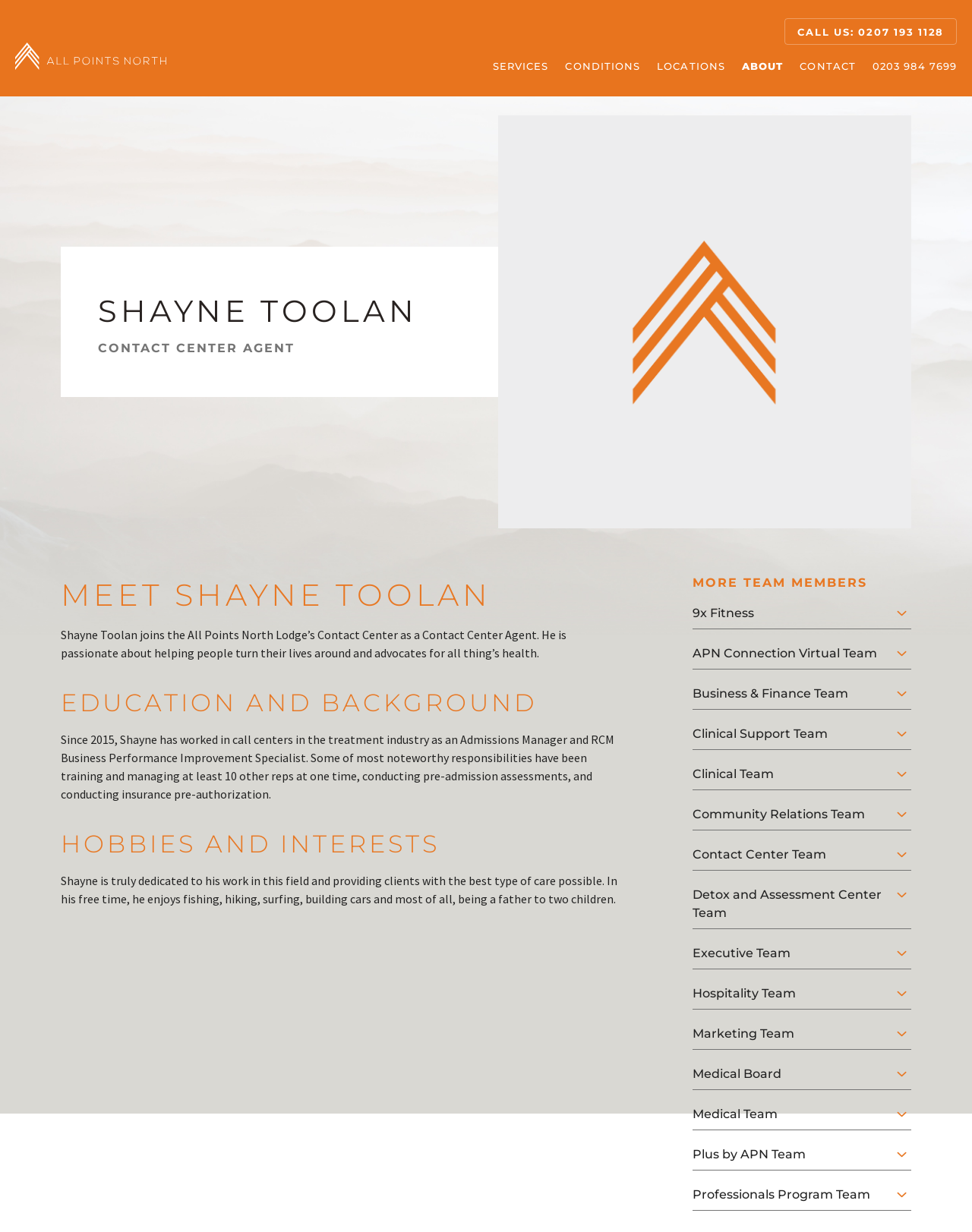Predict the bounding box for the UI component with the following description: "Business & Finance Team".

[0.712, 0.543, 0.938, 0.575]